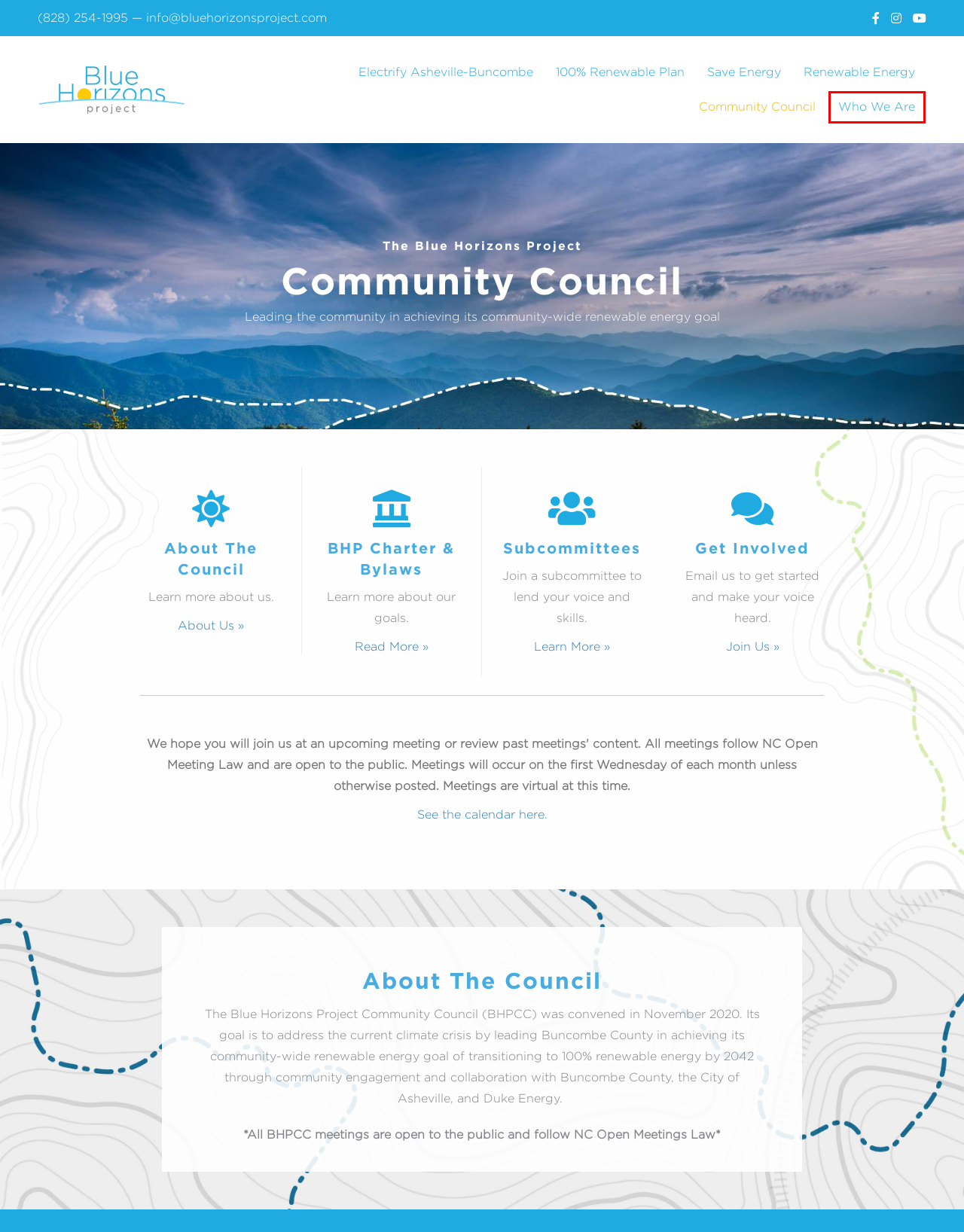You are given a screenshot of a webpage with a red bounding box around an element. Choose the most fitting webpage description for the page that appears after clicking the element within the red bounding box. Here are the candidates:
A. Renewable Energy - Conserve Energy and Money - Preserve Our Region
B. Save Energy - Conserve Energy and Money - Preserve Our Region
C. Upcoming Meetings - Conserve Energy and Money - Preserve Our Region
D. Blue Horizons Project – Conserve Energy and Money - Preserve Our Region
E. BHPCC Subcommittees - Conserve Energy and Money - Preserve Our Region
F. 100% Renewable Strategic Plan for Buncombe County - Conserve Energy and Money - Preserve Our Region
G. About Blue Horizons Project - Conserve Energy and Money - Preserve Our Region
H. Meet the Council - Conserve Energy and Money - Preserve Our Region

G